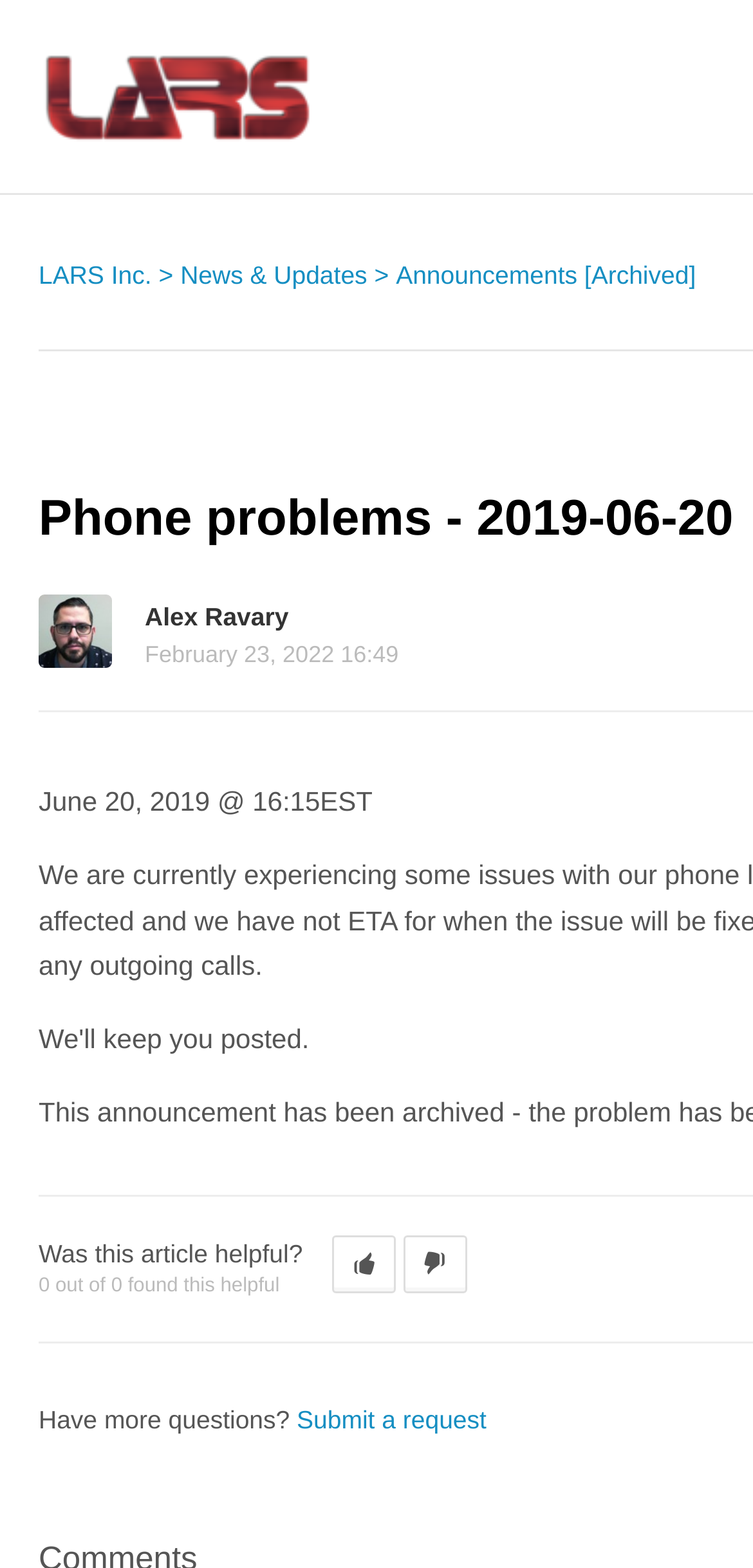Who is the author of the article?
Your answer should be a single word or phrase derived from the screenshot.

Alex Ravary